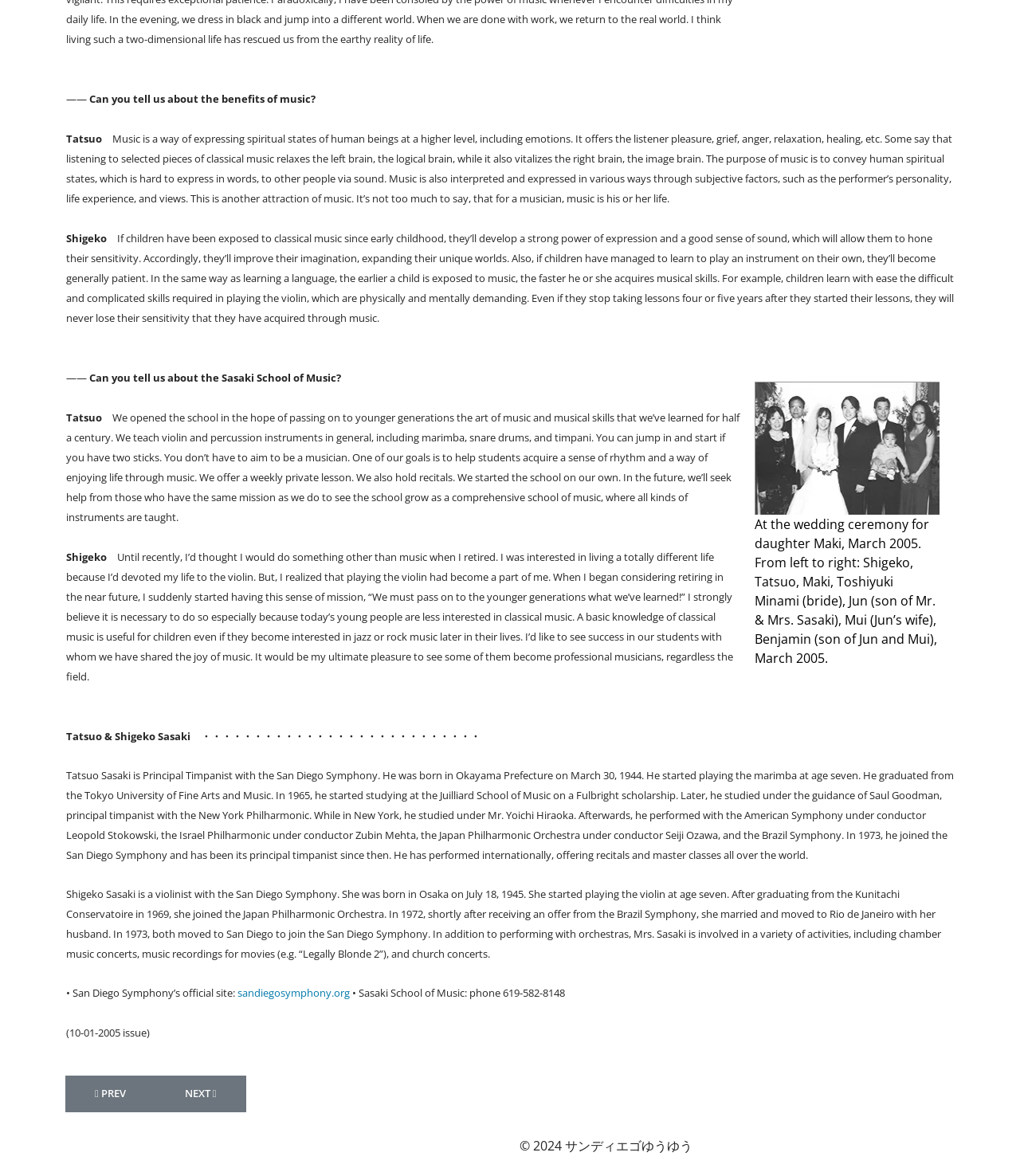Please predict the bounding box coordinates of the element's region where a click is necessary to complete the following instruction: "Call the Sasaki School of Music". The coordinates should be represented by four float numbers between 0 and 1, i.e., [left, top, right, bottom].

[0.343, 0.838, 0.554, 0.85]